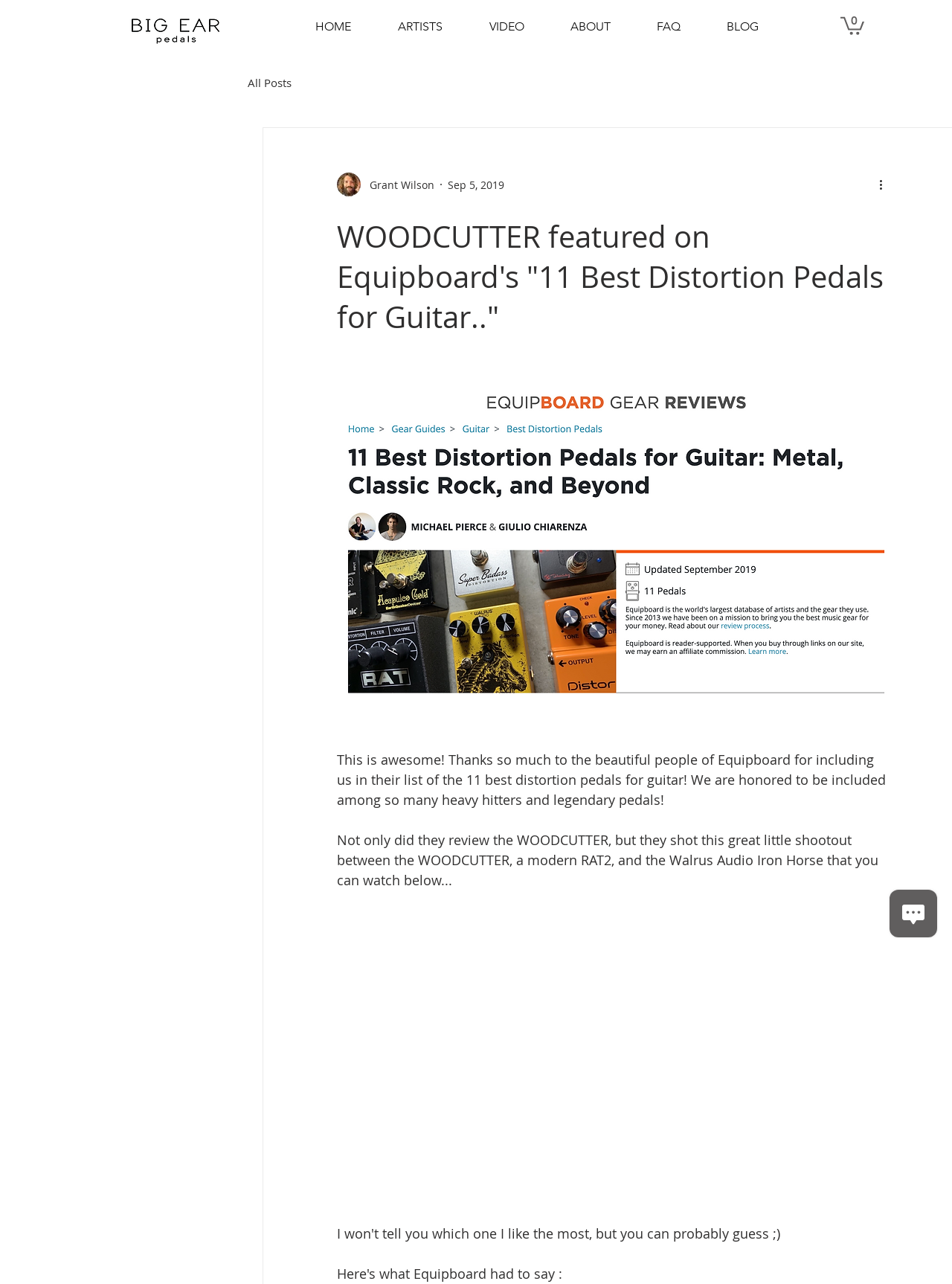Using the webpage screenshot, locate the HTML element that fits the following description and provide its bounding box: "BLOG".

[0.727, 0.013, 0.809, 0.028]